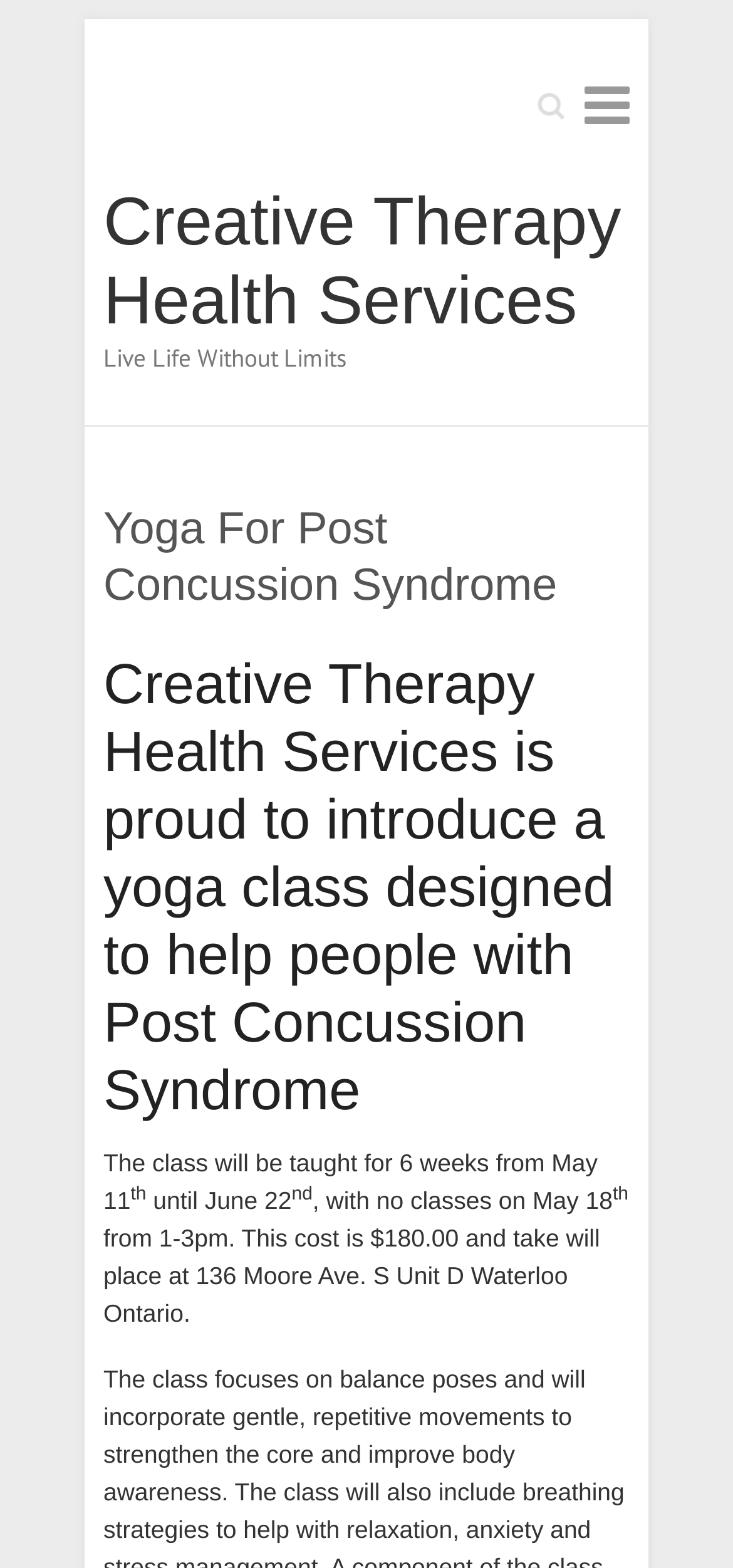Locate the UI element described by Responsive Menu in the provided webpage screenshot. Return the bounding box coordinates in the format (top-left x, top-left y, bottom-right x, bottom-right y), ensuring all values are between 0 and 1.

[0.797, 0.054, 0.859, 0.079]